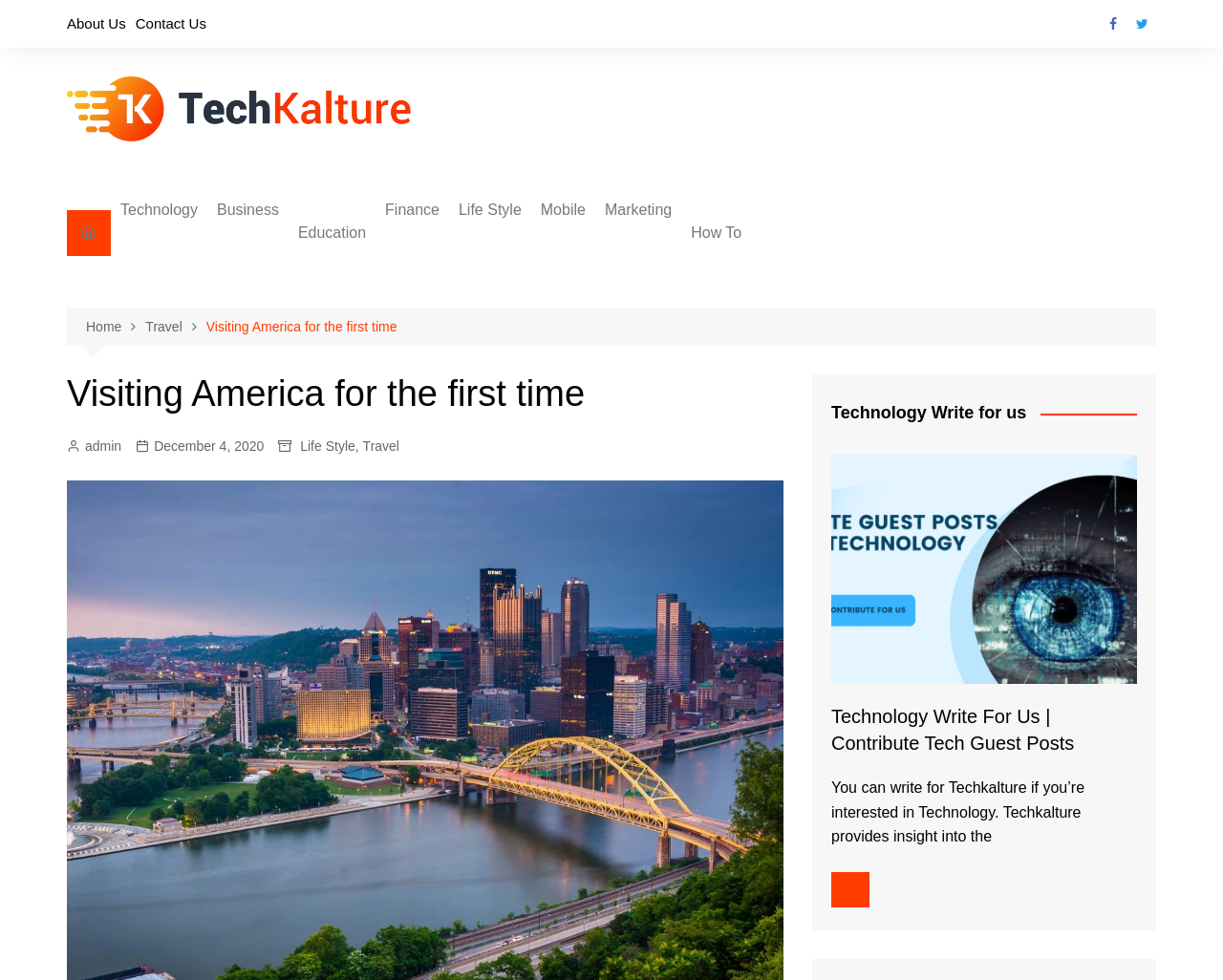Specify the bounding box coordinates of the element's region that should be clicked to achieve the following instruction: "Write for us in Technology". The bounding box coordinates consist of four float numbers between 0 and 1, in the format [left, top, right, bottom].

[0.68, 0.464, 0.93, 0.698]